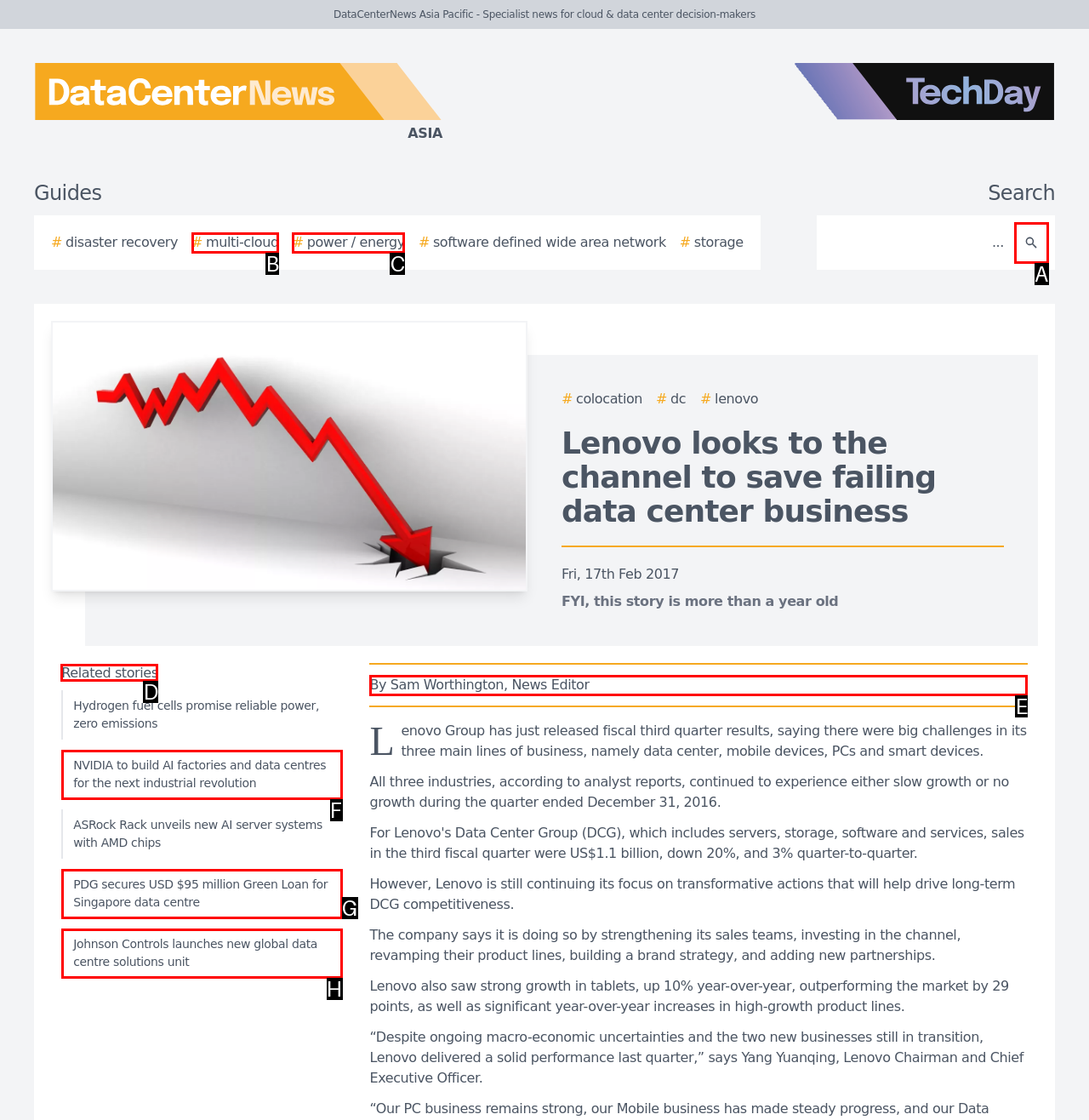Which choice should you pick to execute the task: View related stories about data centers
Respond with the letter associated with the correct option only.

D